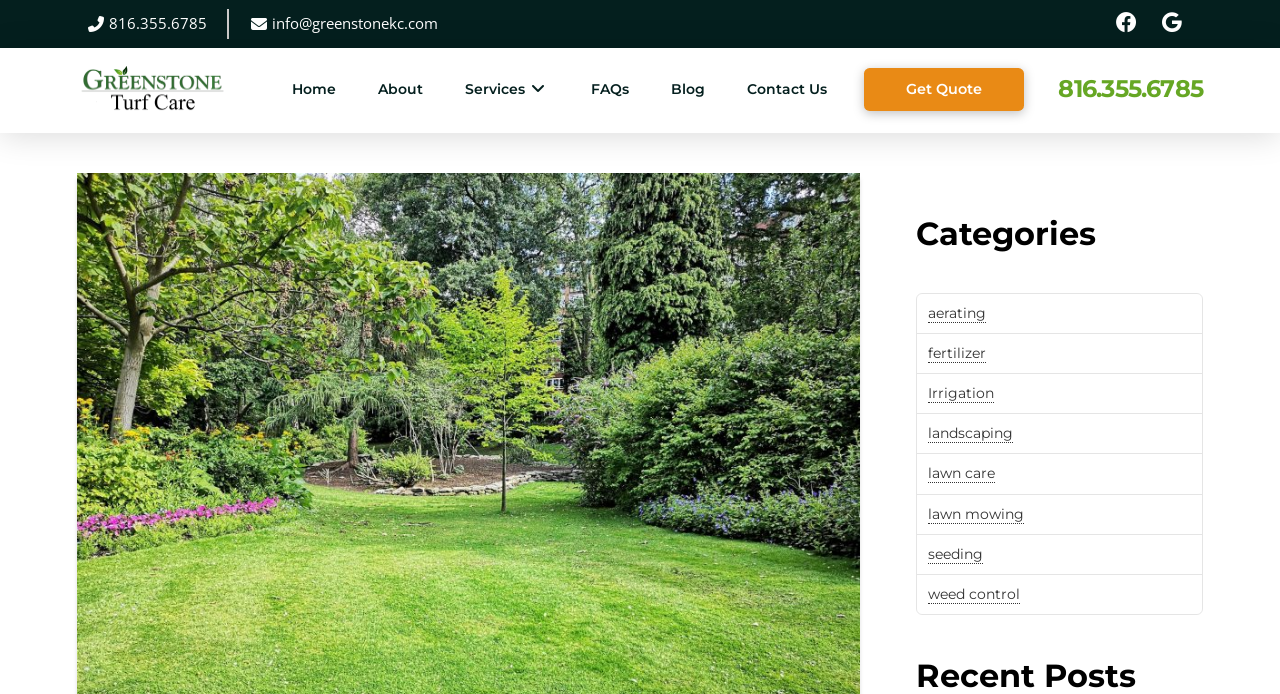Identify the bounding box coordinates of the element to click to follow this instruction: 'Call the phone number'. Ensure the coordinates are four float values between 0 and 1, provided as [left, top, right, bottom].

[0.065, 0.016, 0.162, 0.053]